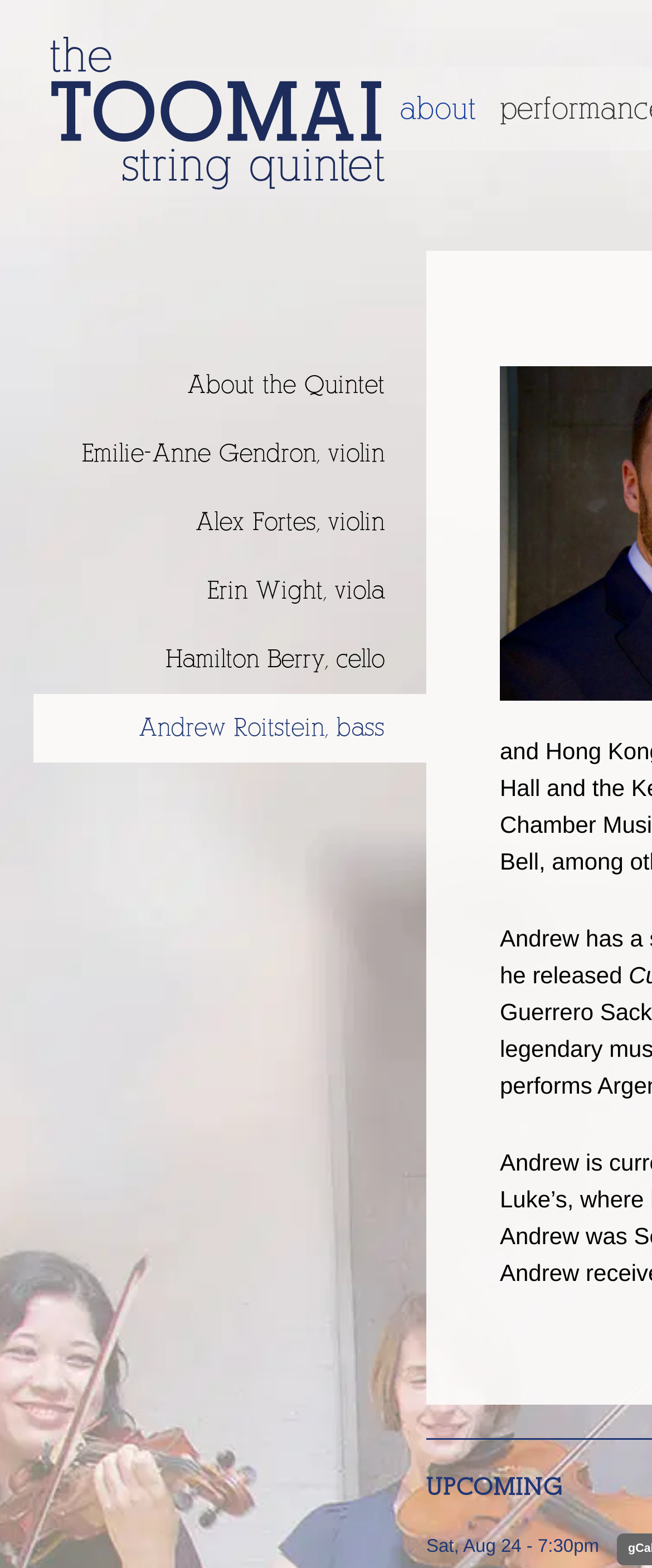Pinpoint the bounding box coordinates for the area that should be clicked to perform the following instruction: "learn about the Quintet".

[0.287, 0.237, 0.59, 0.254]